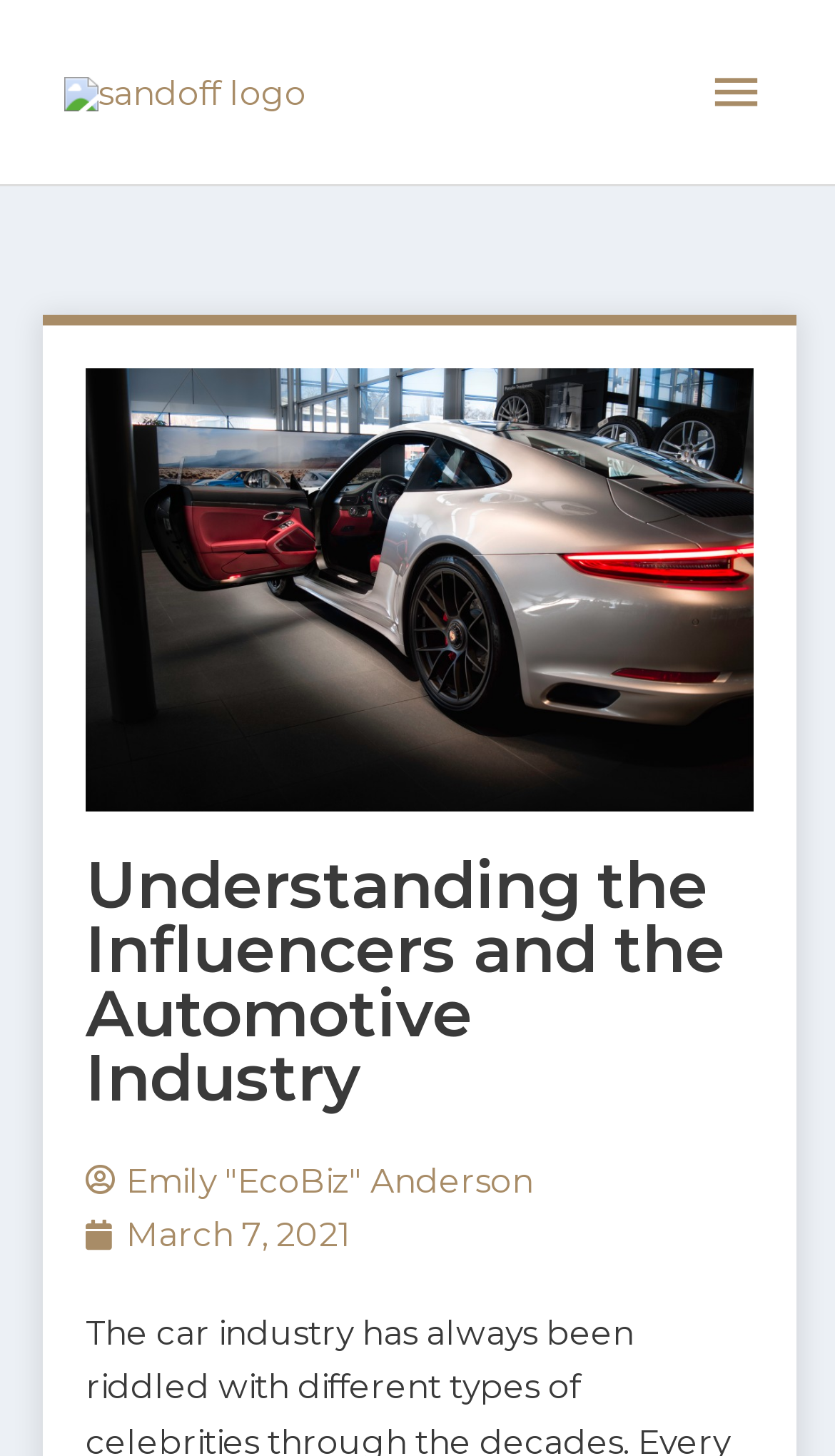Please answer the following question using a single word or phrase: 
When was the article published?

March 7, 2021